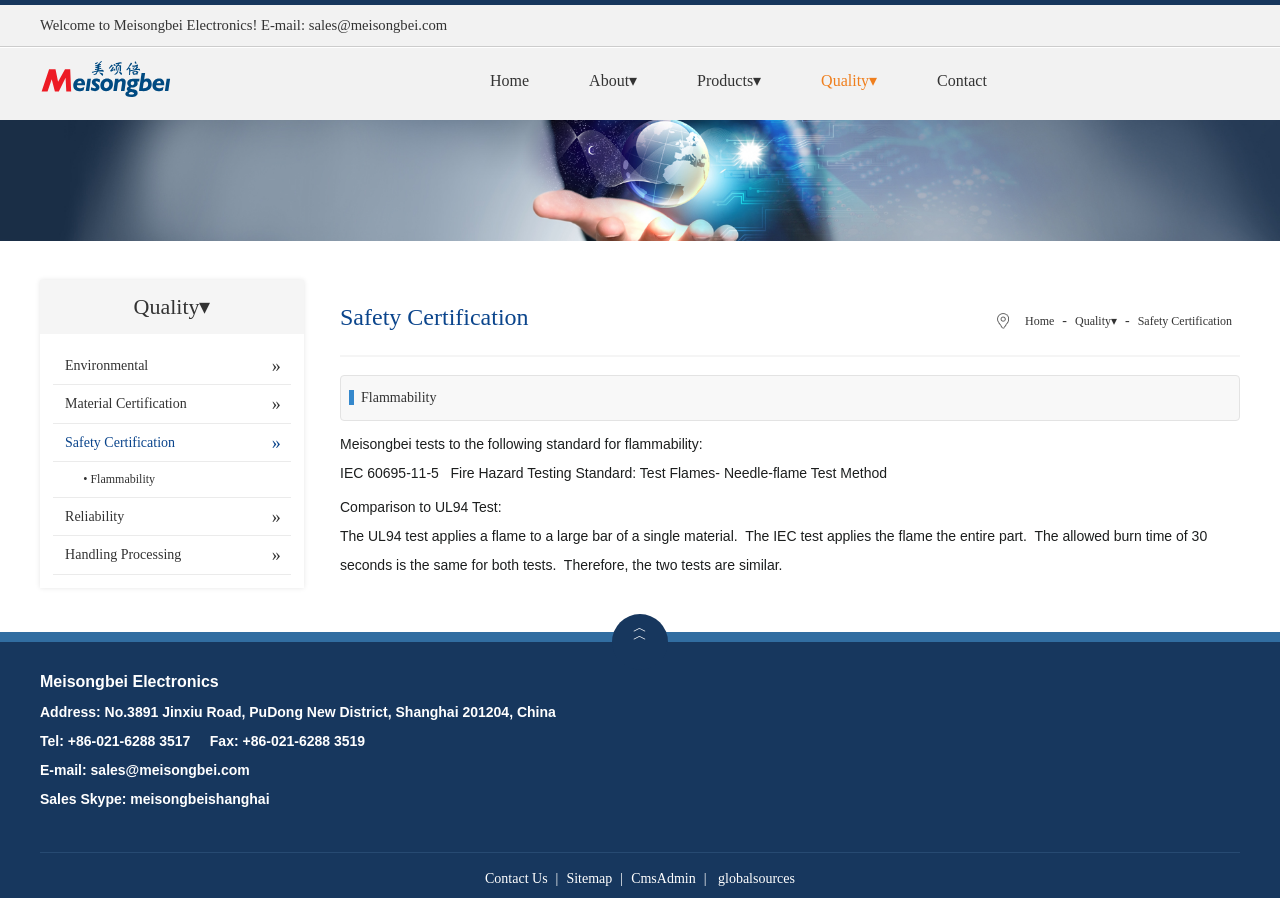What is the address of the company?
Using the image as a reference, answer the question in detail.

I found the address of the company 'No.3891 Jinxiu Road, PuDong New District, Shanghai 201204, China' in the static text element at the bottom of the webpage, which says 'Address: No.3891 Jinxiu Road, PuDong New District, Shanghai 201204, China'.